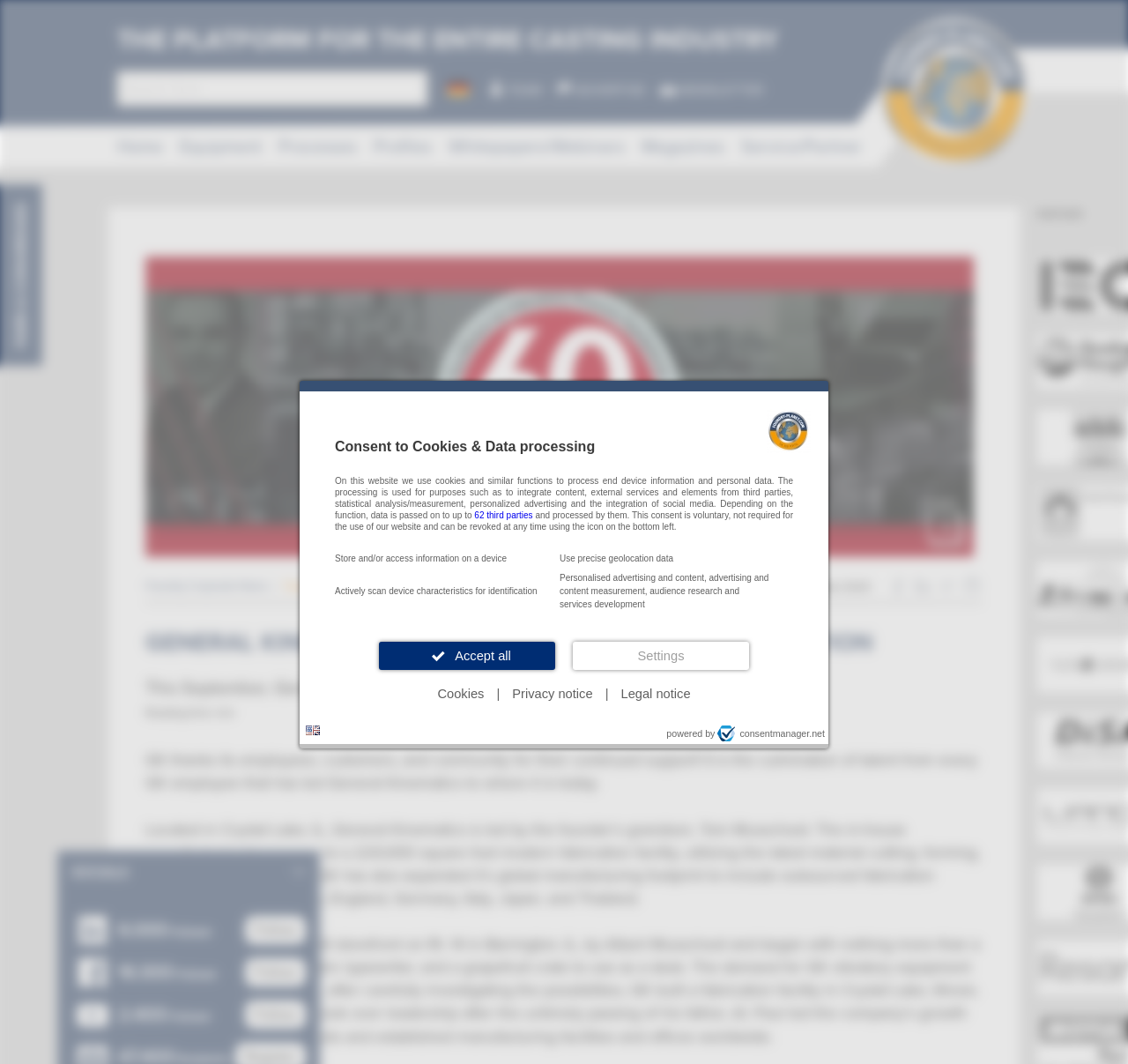Give a short answer to this question using one word or a phrase:
What is the name of the company celebrating its 60th anniversary?

General Kinematics